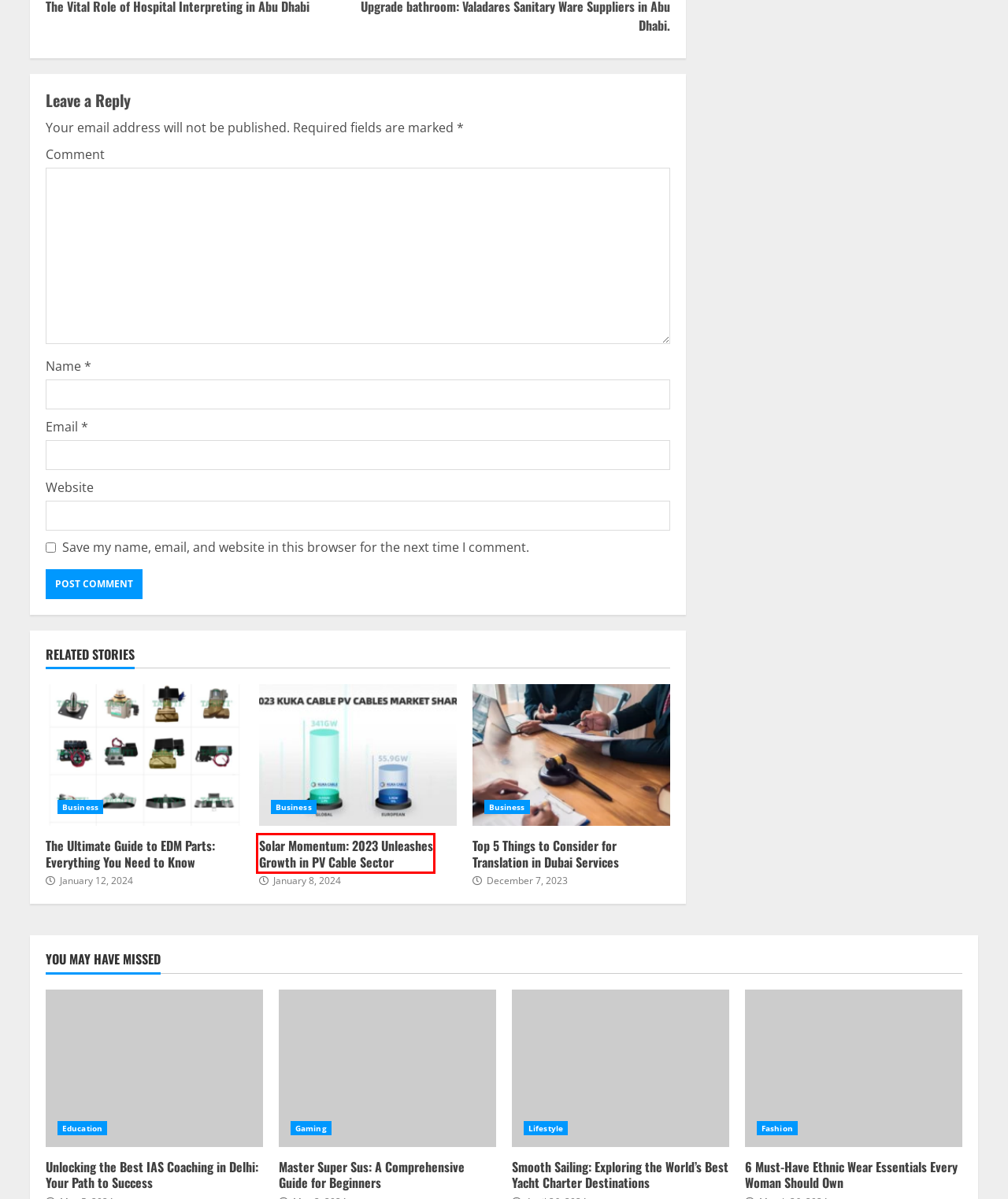Examine the screenshot of the webpage, which includes a red bounding box around an element. Choose the best matching webpage description for the page that will be displayed after clicking the element inside the red bounding box. Here are the candidates:
A. 6 Must-Have Ethnic Wear Essentials Every Woman Should Own - News Next Today
B. Sports - News Next Today
C. The Ultimate Guide to EDM Parts: Everything You Need to Know - News Next Today
D. Top 5 Things to Consider for Translation in Dubai Services - News Next Today
E. Smooth Sailing: Exploring the World’s Best Yacht Charter Destinations - News Next Today
F. Solar Momentum: 2023 Unleashes Growth in PV Cable Sector - News Next Today
G. Gaming - News Next Today
H. Lifestyle - News Next Today

F